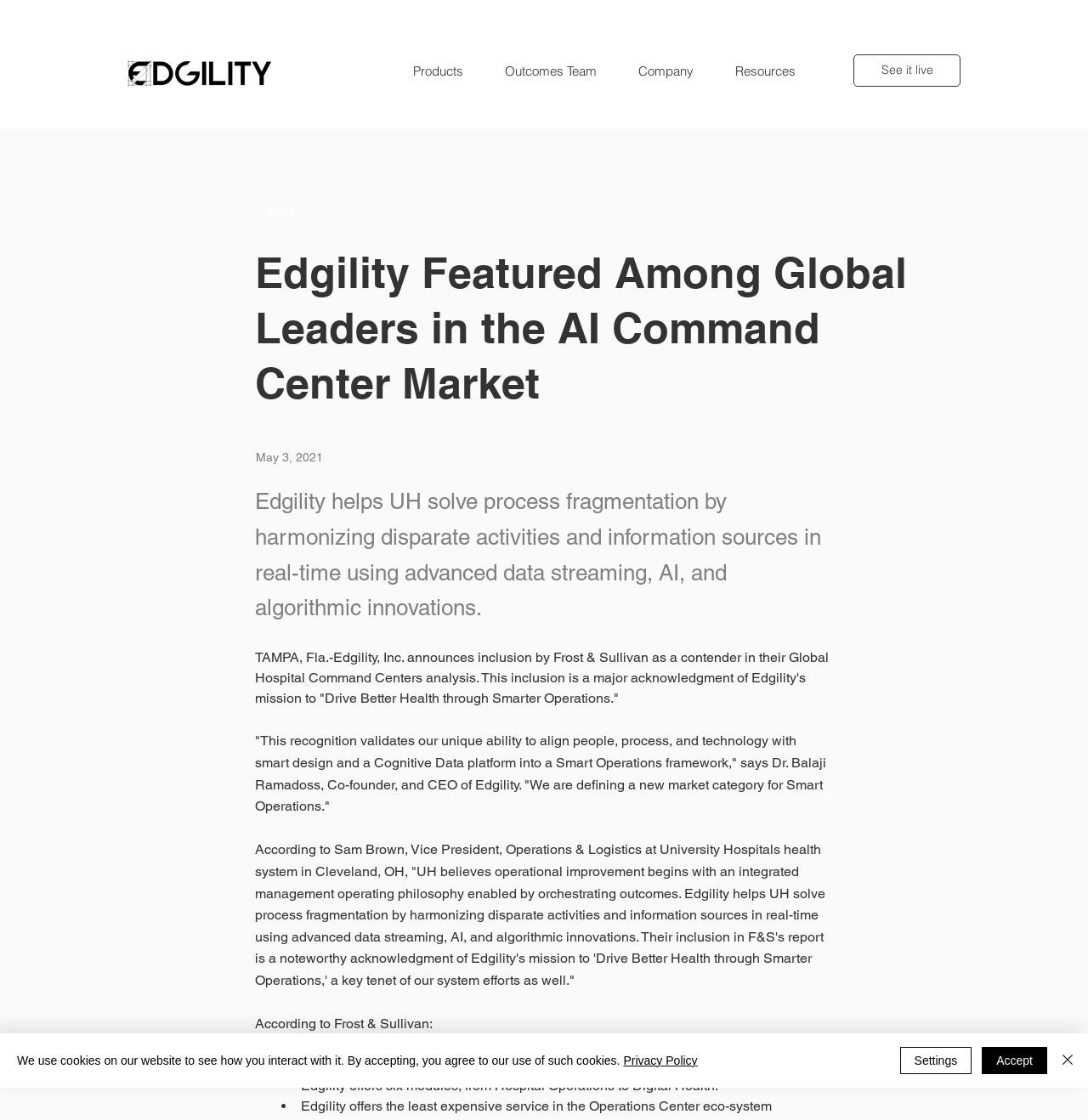Please predict the bounding box coordinates of the element's region where a click is necessary to complete the following instruction: "Navigate to Products". The coordinates should be represented by four float numbers between 0 and 1, i.e., [left, top, right, bottom].

[0.353, 0.061, 0.438, 0.071]